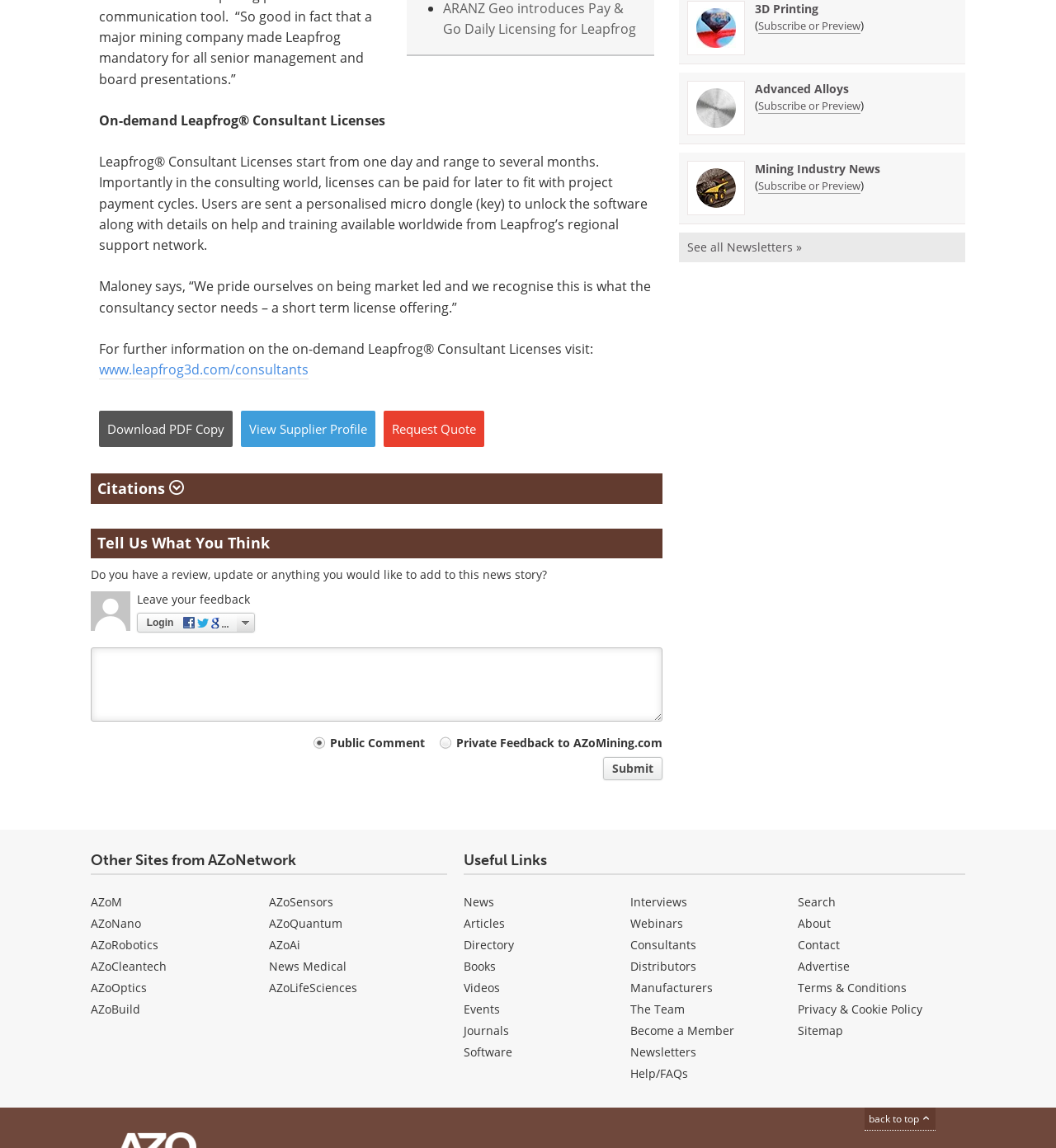What type of comment can users leave?
Provide a detailed and well-explained answer to the question.

The webpage provides options for users to leave either a public comment or private feedback, as indicated by the radio buttons 'Public Comment' and 'Private Feedback to AZoMining.com'.